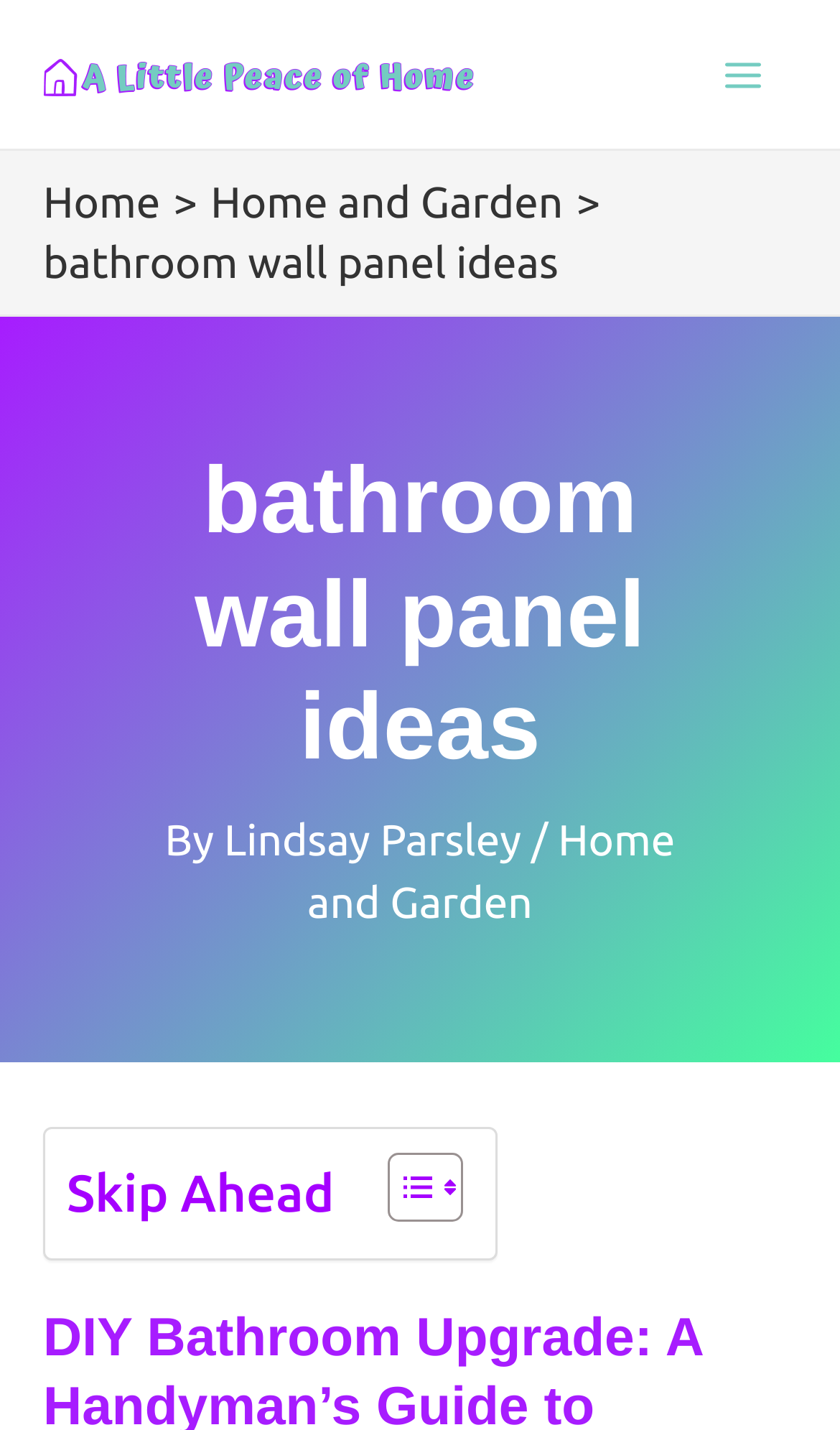What is the name of the author of this blog post?
Give a single word or phrase answer based on the content of the image.

Lindsay Parsley